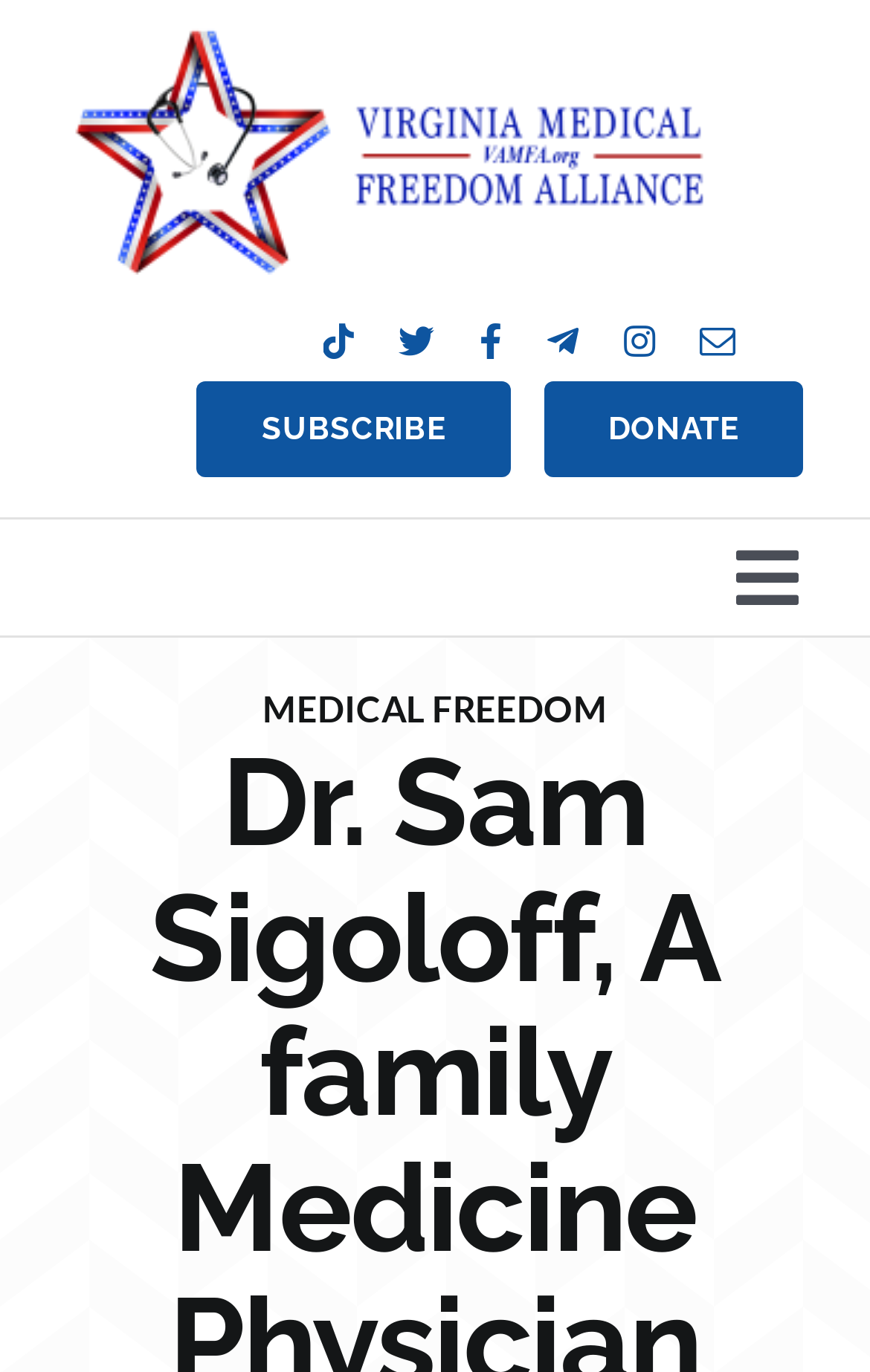Identify the bounding box coordinates of the area that should be clicked in order to complete the given instruction: "Click the SUBSCRIBE link". The bounding box coordinates should be four float numbers between 0 and 1, i.e., [left, top, right, bottom].

[0.227, 0.278, 0.586, 0.348]